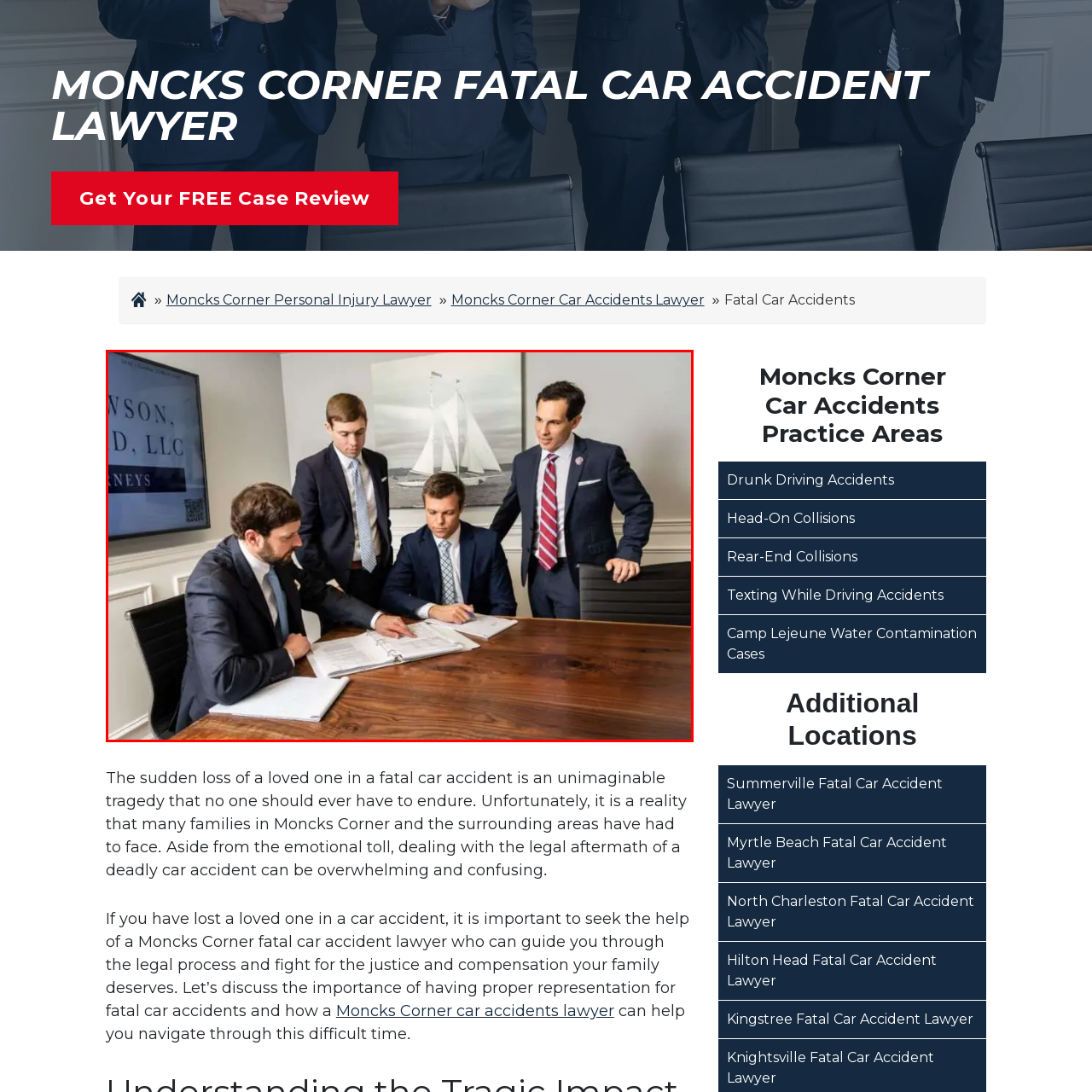Inspect the image within the red box and provide a detailed and thorough answer to the following question: What is displayed on the large screen in the background?

The background of the image features a large screen displaying the name of the law firm, 'Miller, Dawson, Sigal, and Ward', alongside an elegant sailboat painting, adding a refined touch to the office atmosphere.